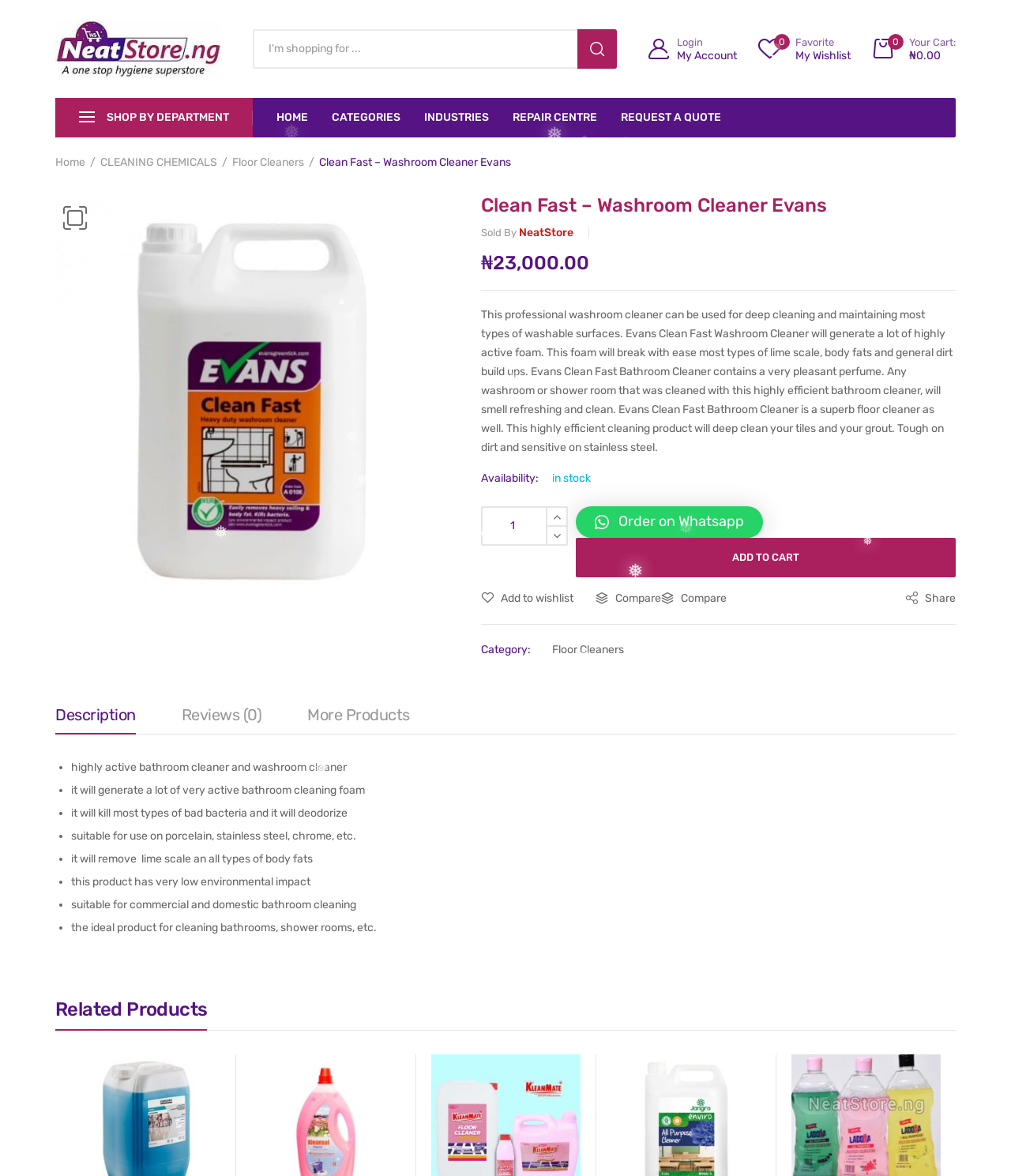Predict the bounding box coordinates for the UI element described as: "Add to wishlist". The coordinates should be four float numbers between 0 and 1, presented as [left, top, right, bottom].

[0.396, 0.924, 0.423, 0.947]